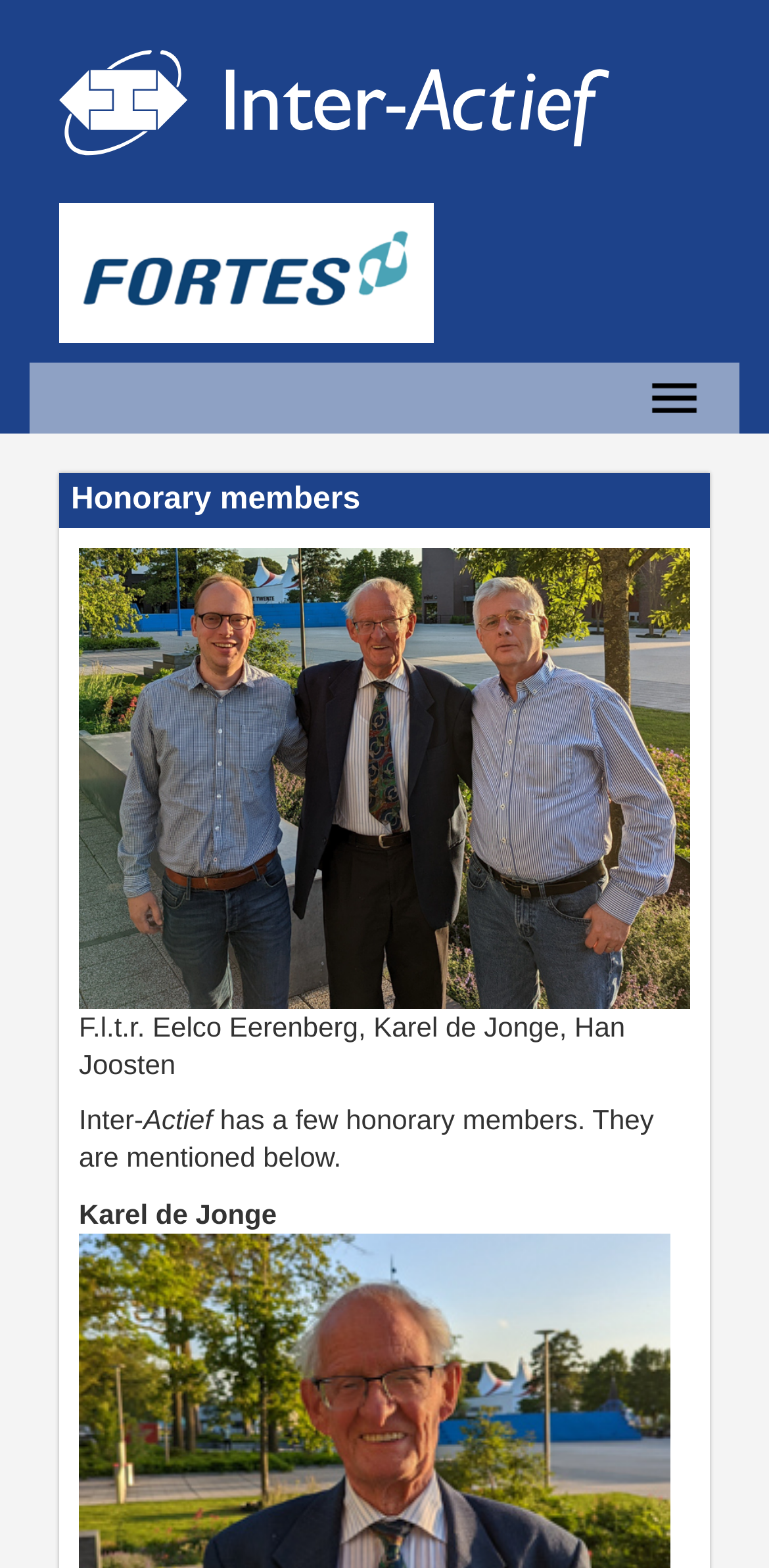Provide a single word or phrase to answer the given question: 
What is the purpose of the honorary members section?

To mention honorary members